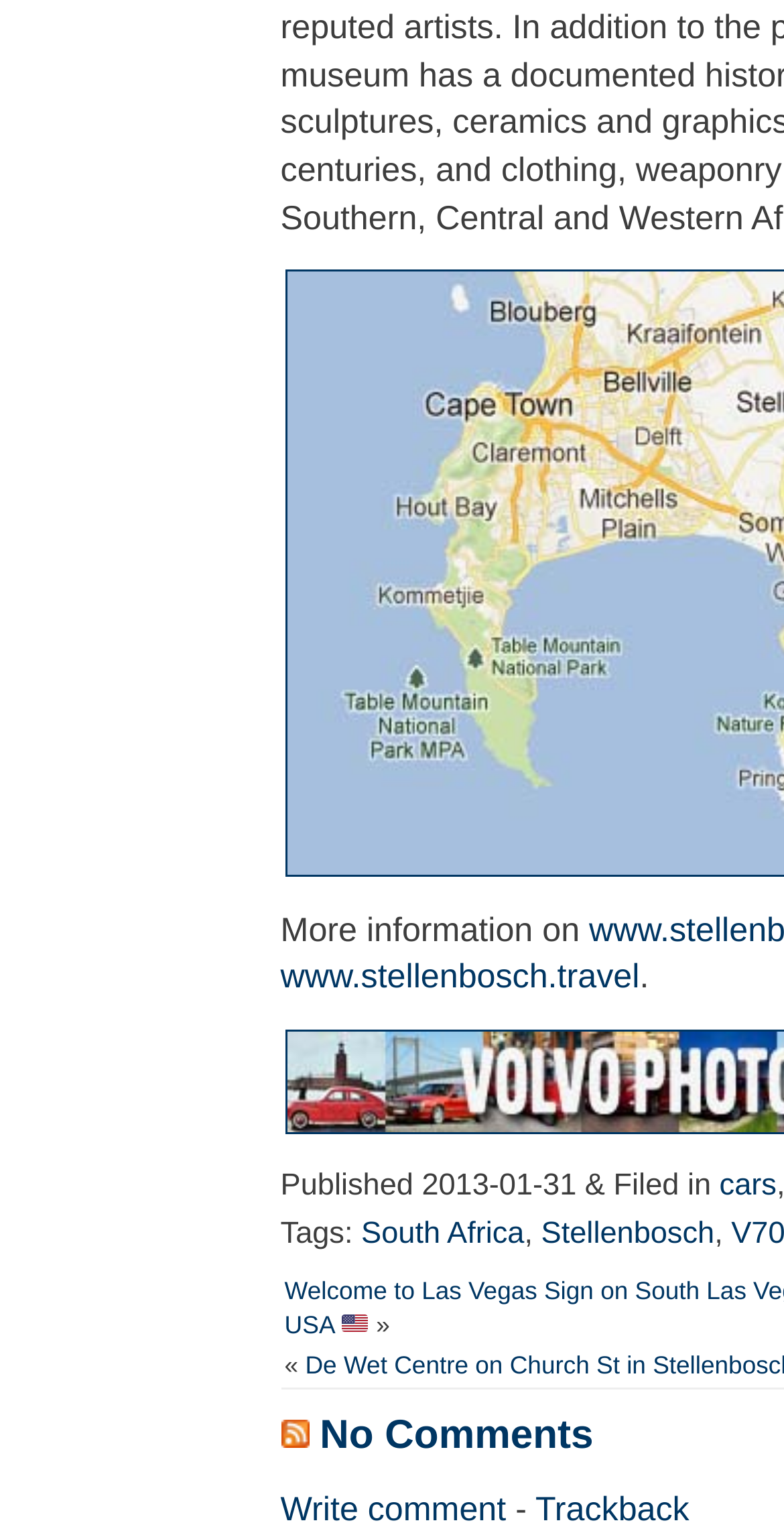Provide a brief response to the question below using a single word or phrase: 
What is the purpose of the 'Write comment' link?

To write a comment